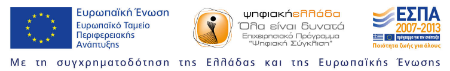Examine the screenshot and answer the question in as much detail as possible: What does the central icon represent?

The central icon features a stylized representation of digital transformation and innovation, accompanied by the text 'Όλα είναι δυνατά' which translates to 'Everything is possible', underscoring the empowerment through digital initiatives.